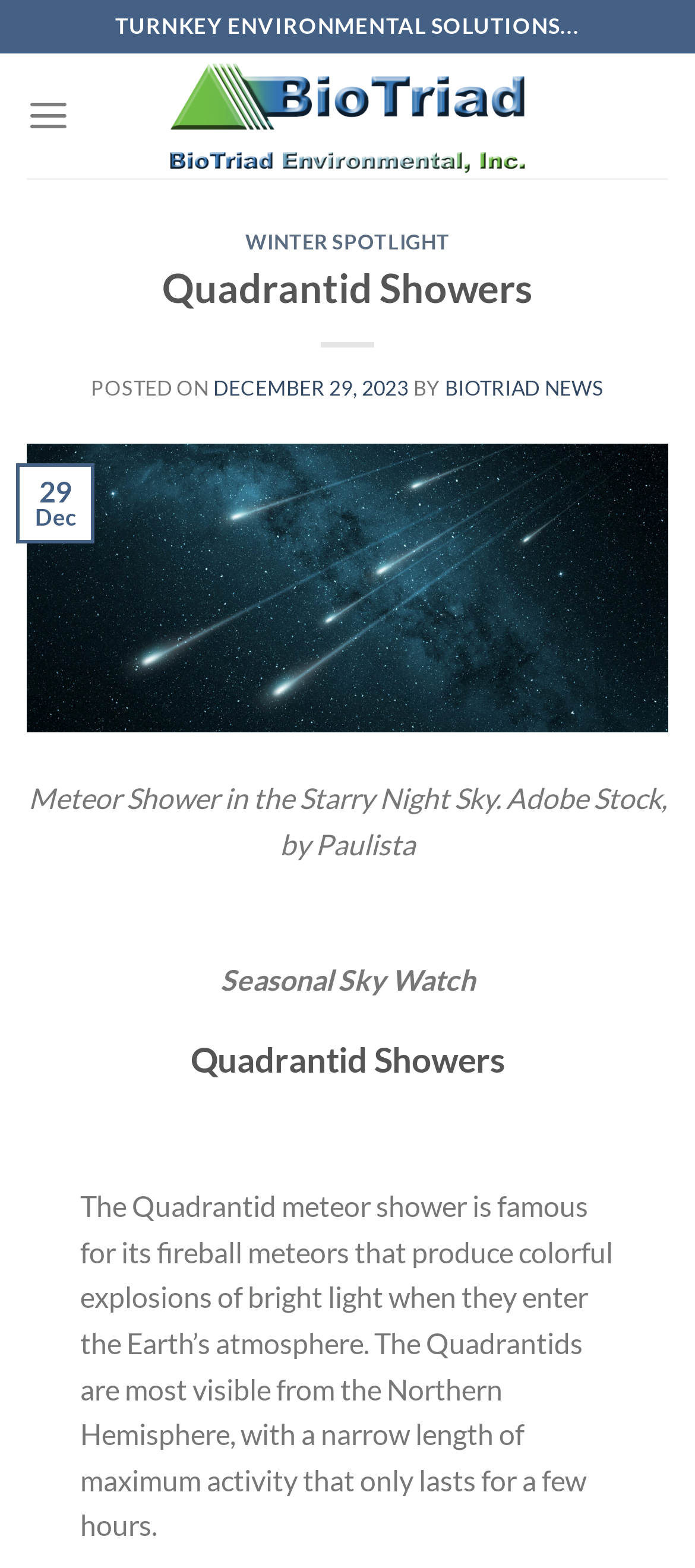What is the name of the meteor shower?
Please give a detailed answer to the question using the information shown in the image.

I found the answer by looking at the static text element 'The Quadrantid meteor shower is famous for its fireball meteors...' which explicitly mentions the name of the meteor shower.